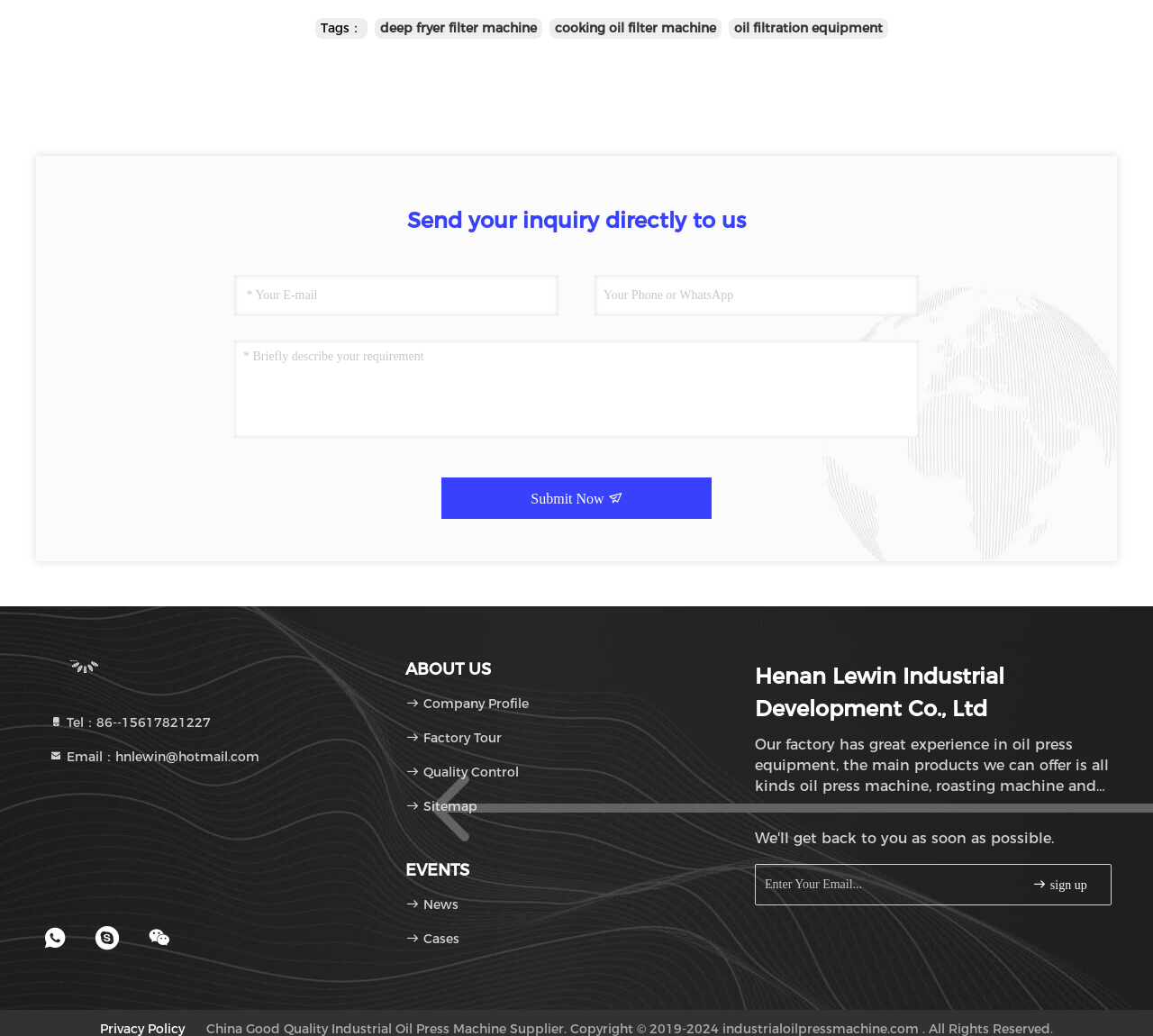Locate the bounding box coordinates of the clickable region to complete the following instruction: "View company profile."

[0.352, 0.671, 0.459, 0.687]